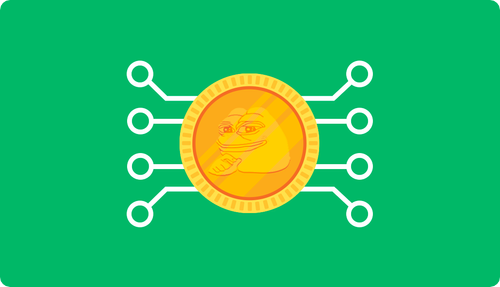What is the shape of the PepeCoin?
Answer the question with a detailed and thorough explanation.

The caption describes the design as showcasing a circular coin in golden hues, which implies that the shape of the PepeCoin is circular.